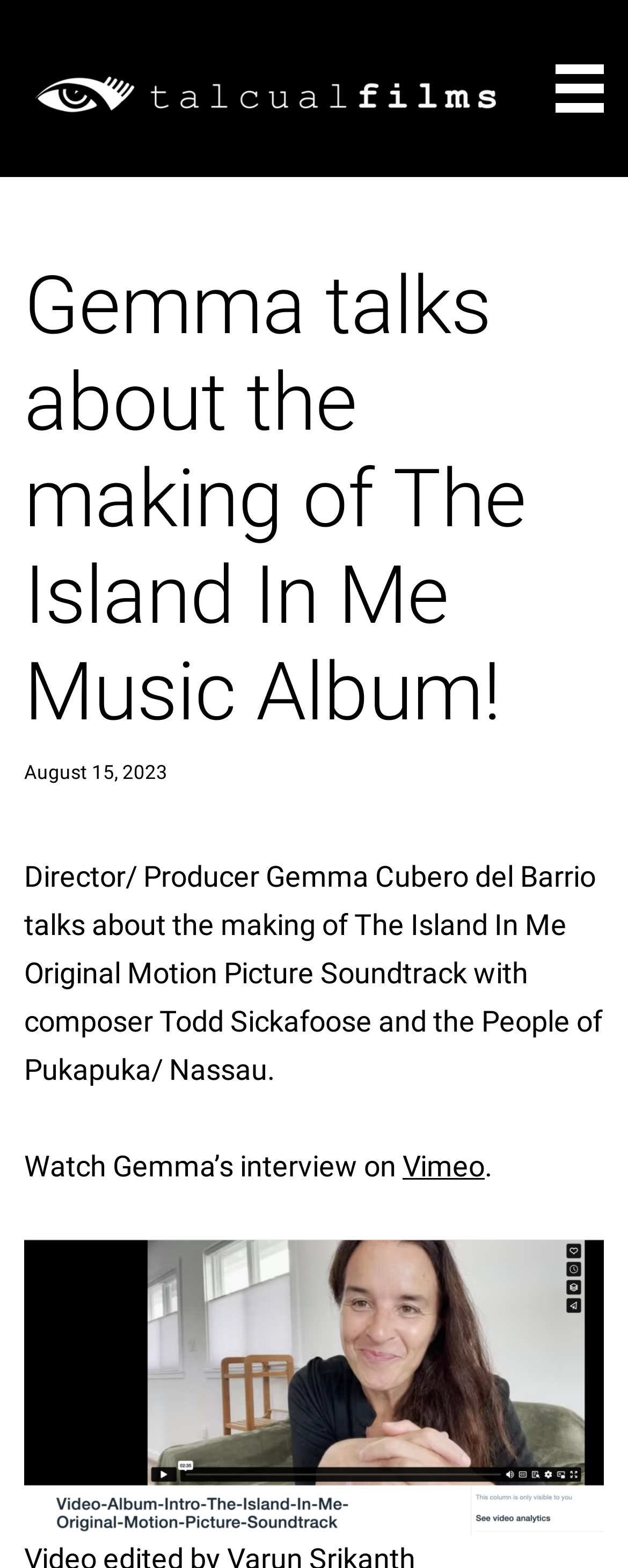Using the format (top-left x, top-left y, bottom-right x, bottom-right y), and given the element description, identify the bounding box coordinates within the screenshot: name="your-email" placeholder="Email"

None